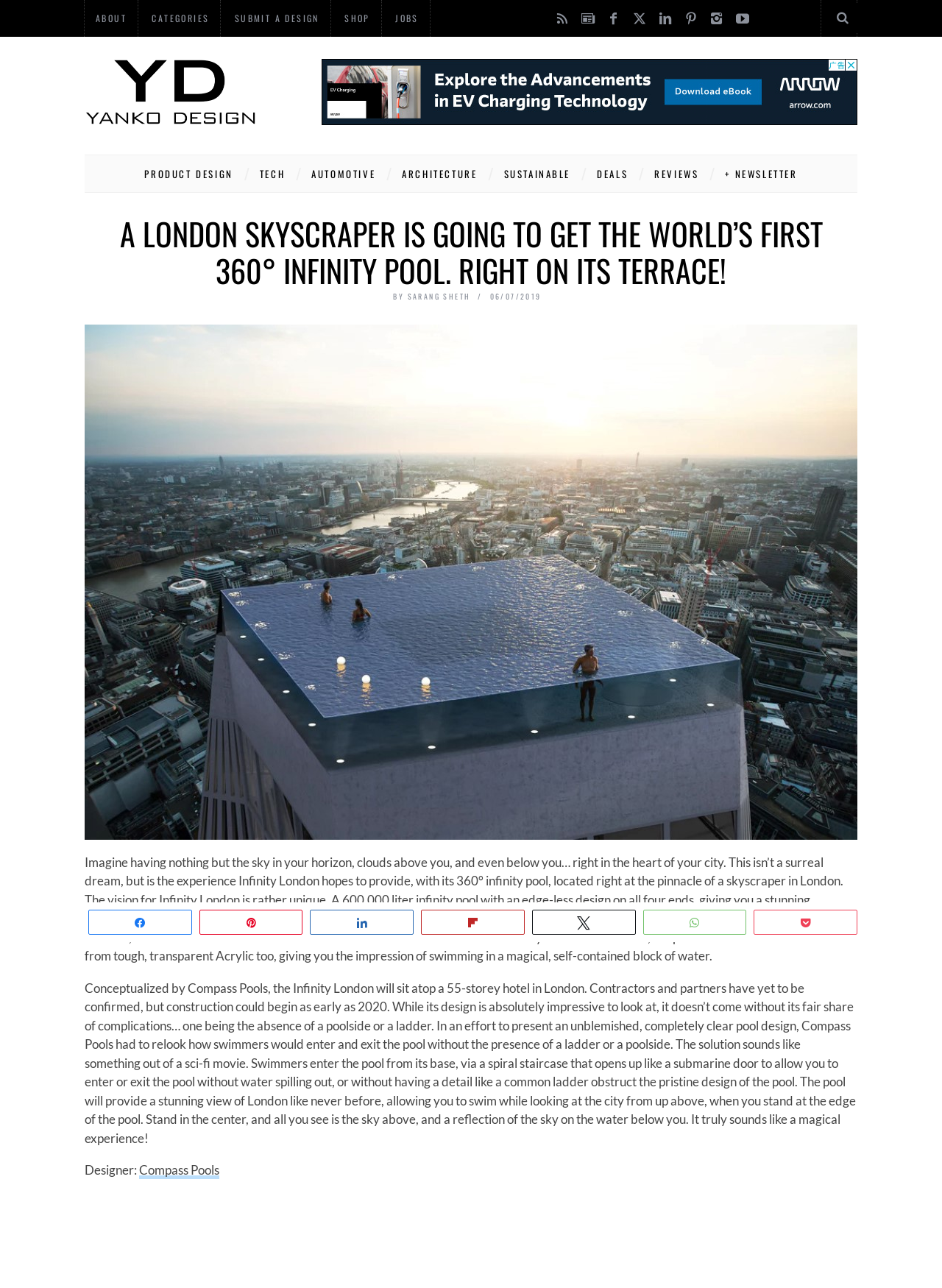Please predict the bounding box coordinates of the element's region where a click is necessary to complete the following instruction: "Share on Twitter". The coordinates should be represented by four float numbers between 0 and 1, i.e., [left, top, right, bottom].

[0.566, 0.707, 0.674, 0.724]